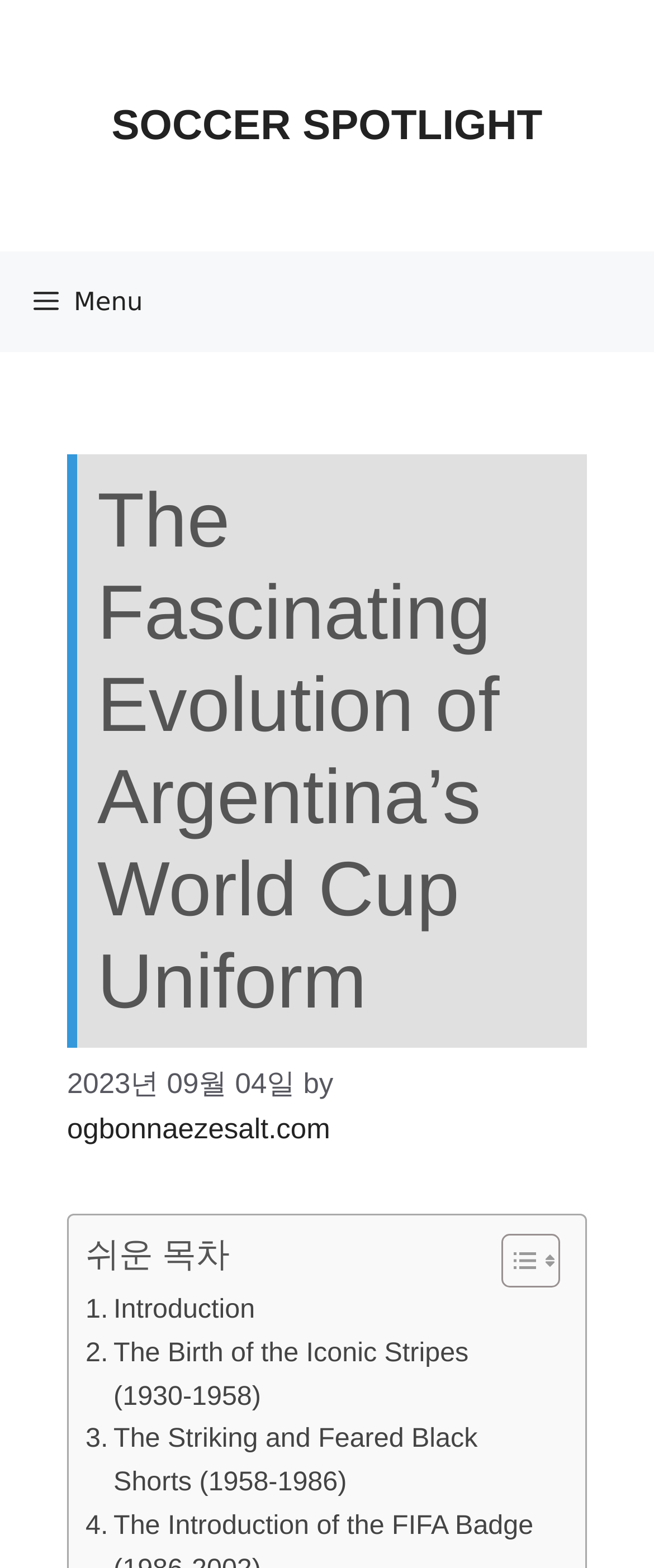Use a single word or phrase to answer the question: 
What is the date of the article?

2023년 09월 04일